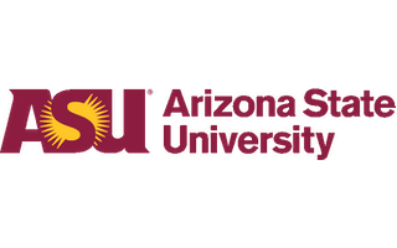What is the purpose of the 'Institutional Partners' section?
Please craft a detailed and exhaustive response to the question.

This image is part of the 'Institutional Partners' section of the webpage for Student Pugwash USA, highlighting collaborations and affiliations with educational institutions that align with their mission to engage students in public policy related to peace and social justice.